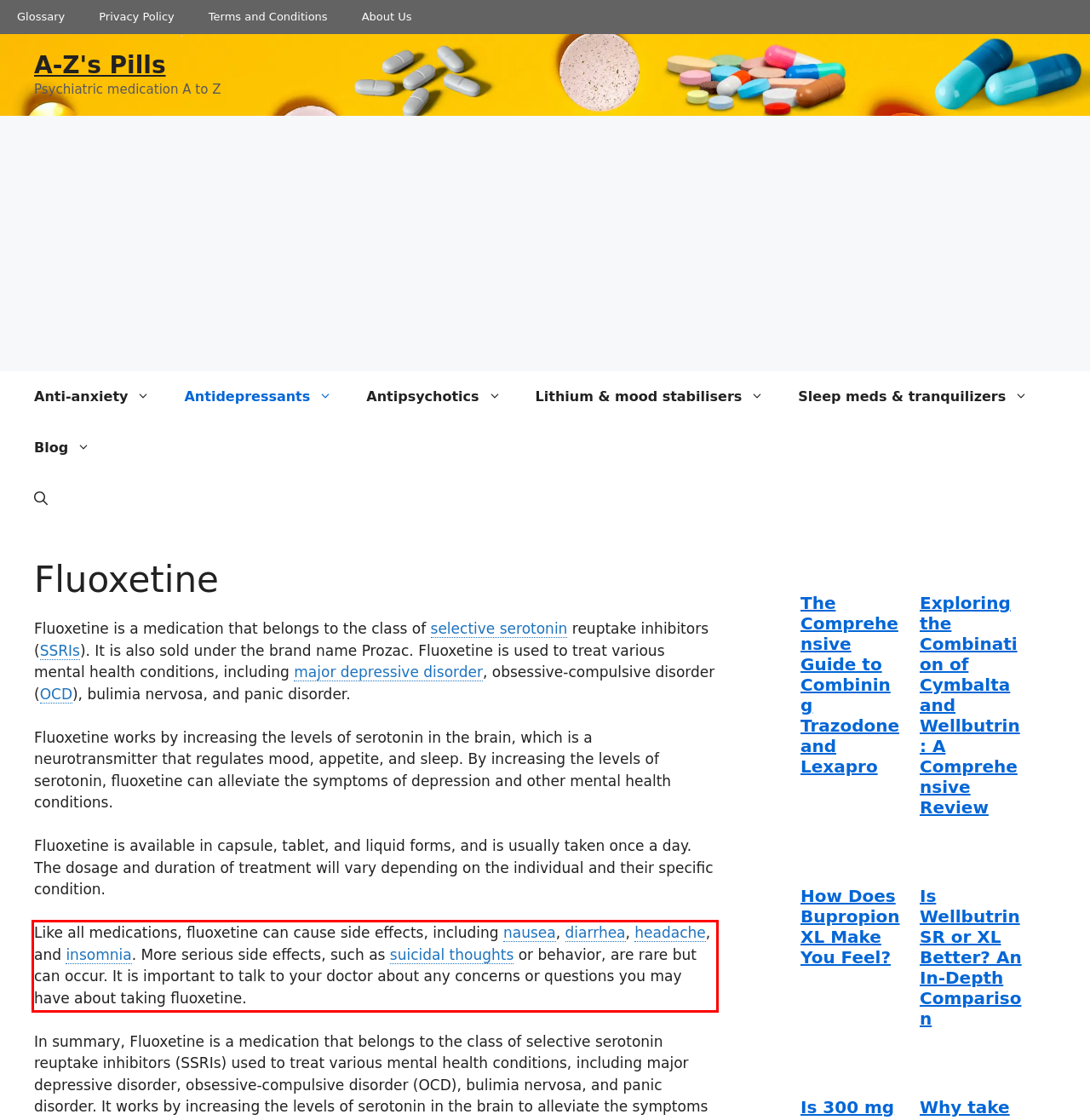Within the screenshot of the webpage, locate the red bounding box and use OCR to identify and provide the text content inside it.

Like all medications, fluoxetine can cause side effects, including nausea, diarrhea, headache, and insomnia. More serious side effects, such as suicidal thoughts or behavior, are rare but can occur. It is important to talk to your doctor about any concerns or questions you may have about taking fluoxetine.